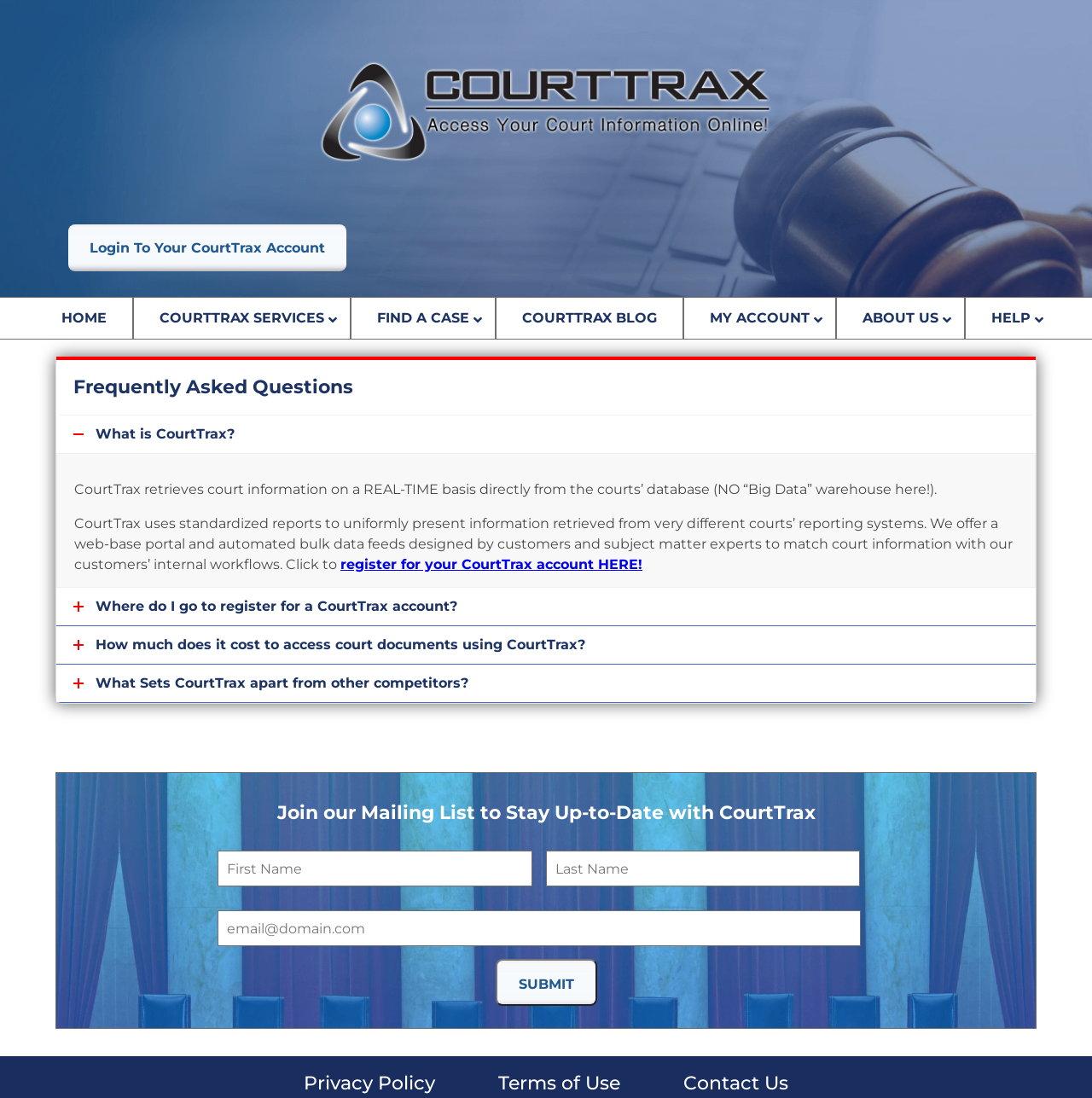Identify the bounding box of the UI component described as: "CourtTrax Blog".

[0.459, 0.275, 0.621, 0.305]